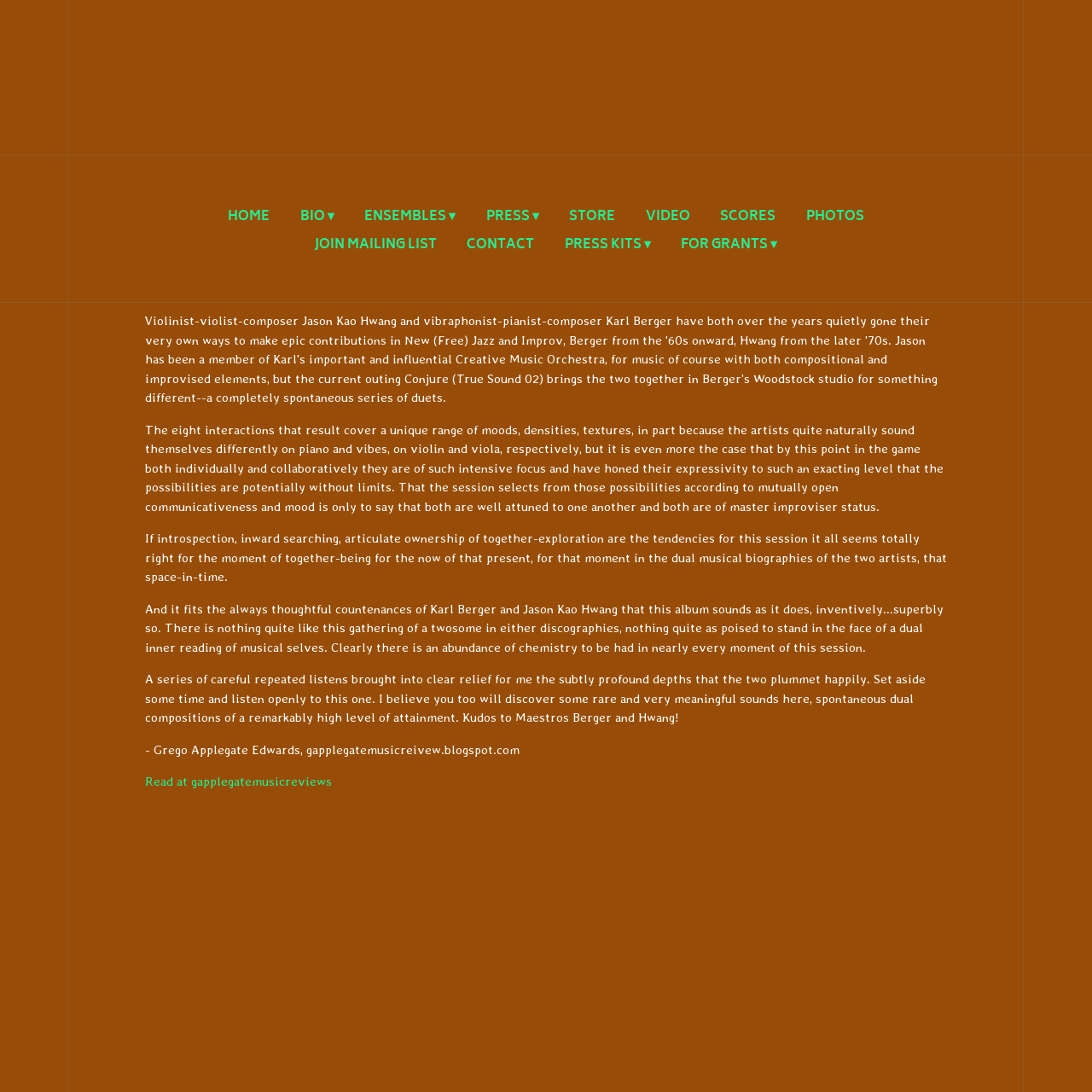Pinpoint the bounding box coordinates for the area that should be clicked to perform the following instruction: "Visit the STORE".

[0.521, 0.192, 0.564, 0.207]